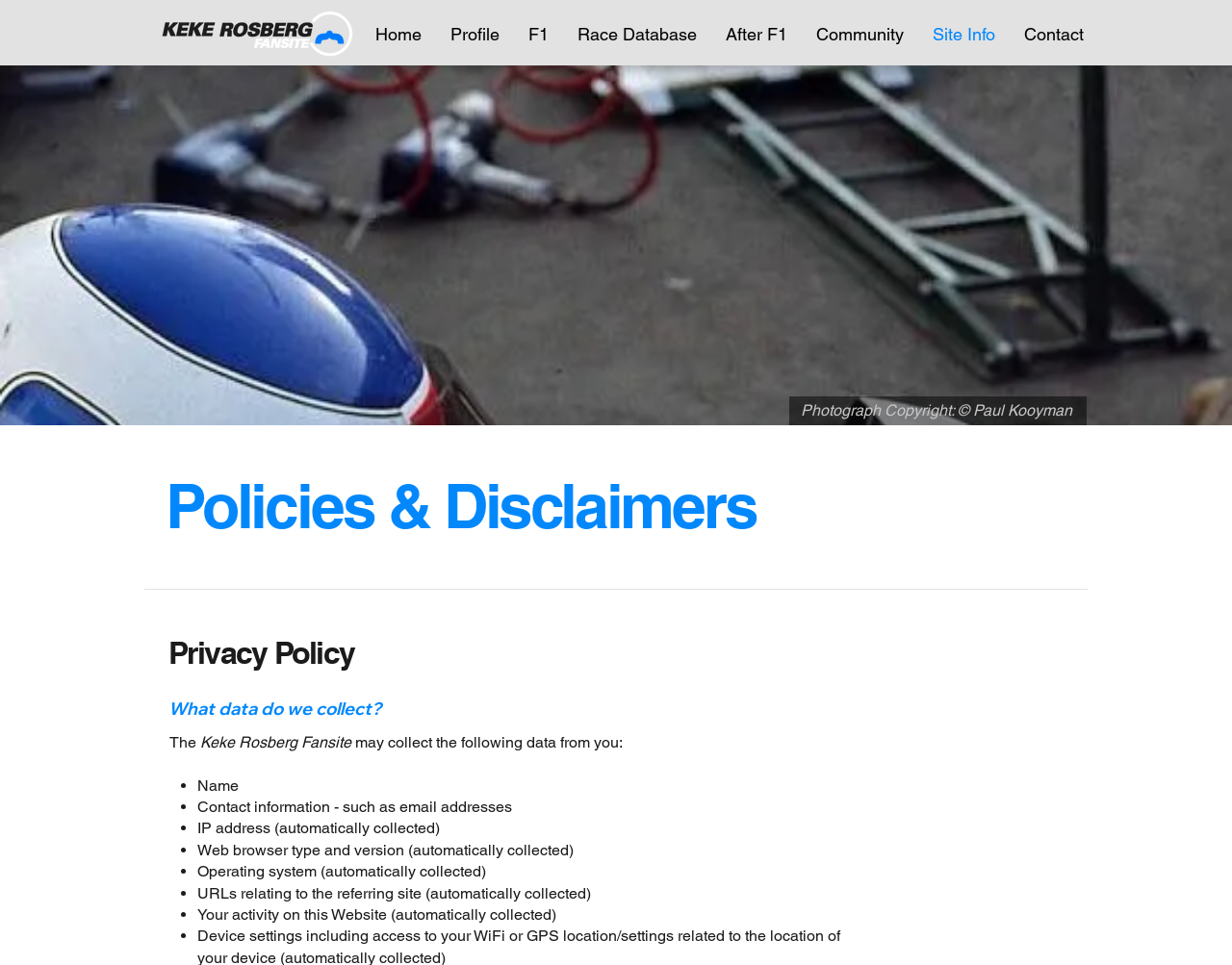Identify the coordinates of the bounding box for the element described below: "Community". Return the coordinates as four float numbers between 0 and 1: [left, top, right, bottom].

[0.651, 0.021, 0.745, 0.051]